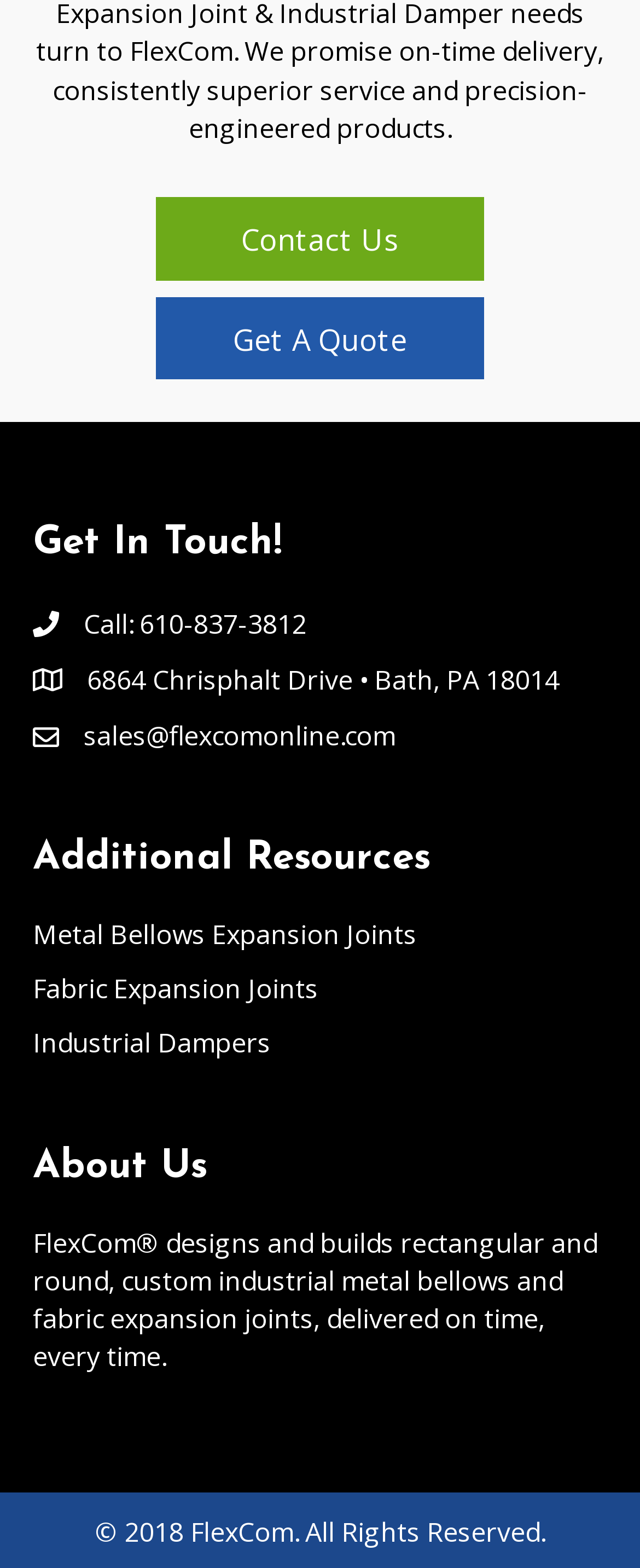Please predict the bounding box coordinates of the element's region where a click is necessary to complete the following instruction: "Click the 'Get A Quote' button". The coordinates should be represented by four float numbers between 0 and 1, i.e., [left, top, right, bottom].

[0.244, 0.189, 0.756, 0.242]